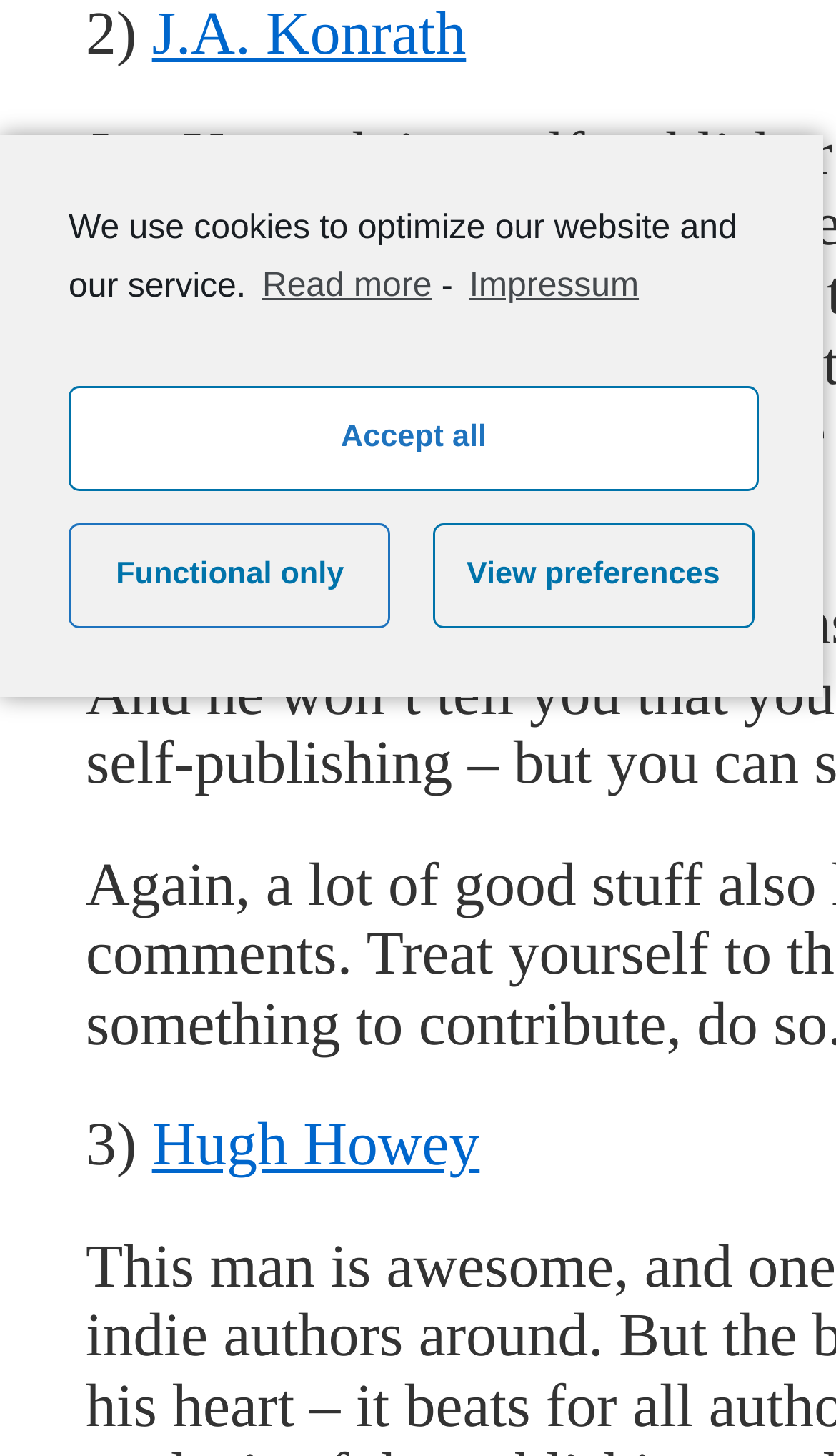Use a single word or phrase to answer the question: What is the text above the 'Read more' link?

We use cookies to optimize our website and our service.